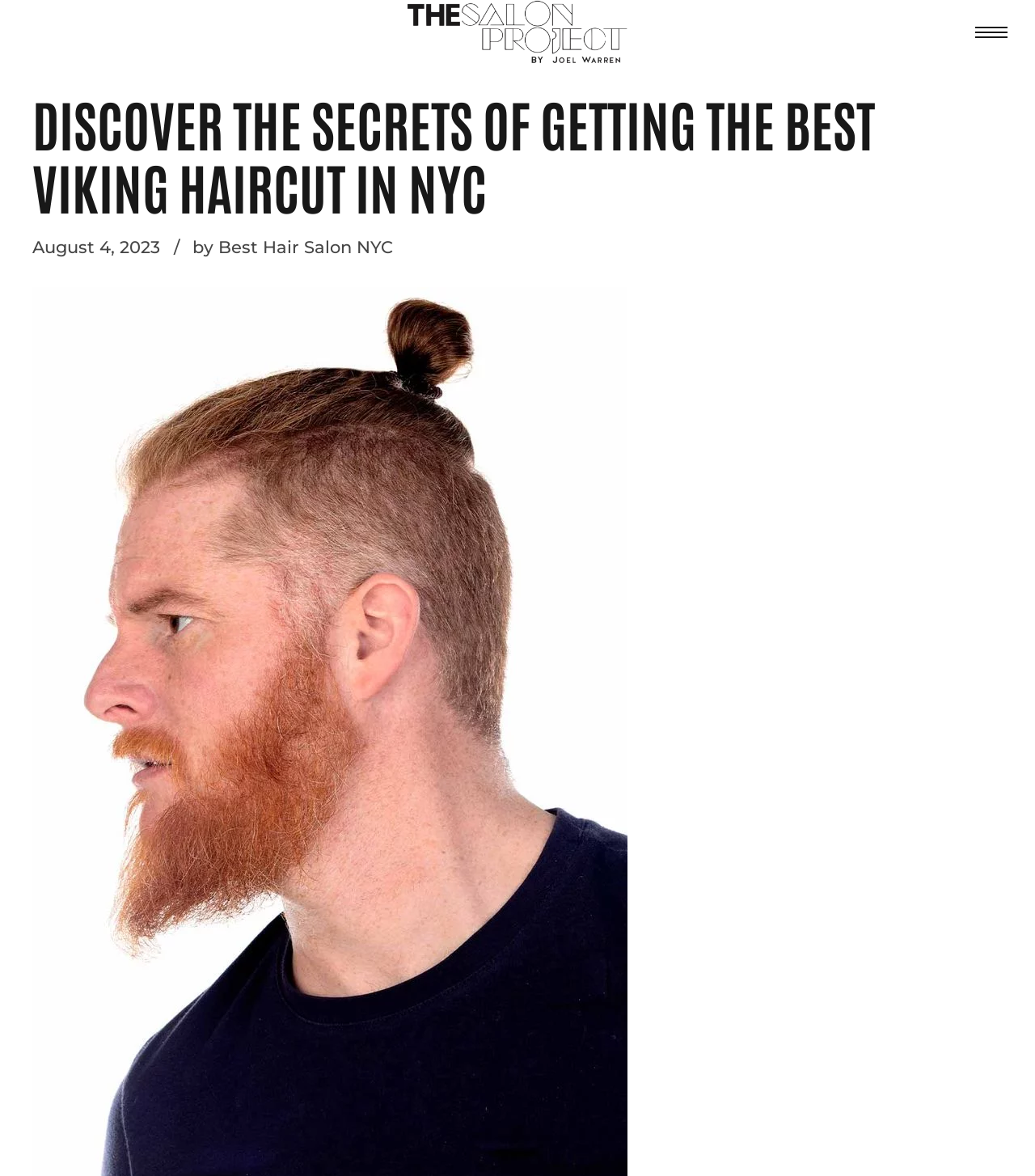Provide the bounding box coordinates of the HTML element described by the text: "Tweet Tweet on Twitter". The coordinates should be in the format [left, top, right, bottom] with values between 0 and 1.

None